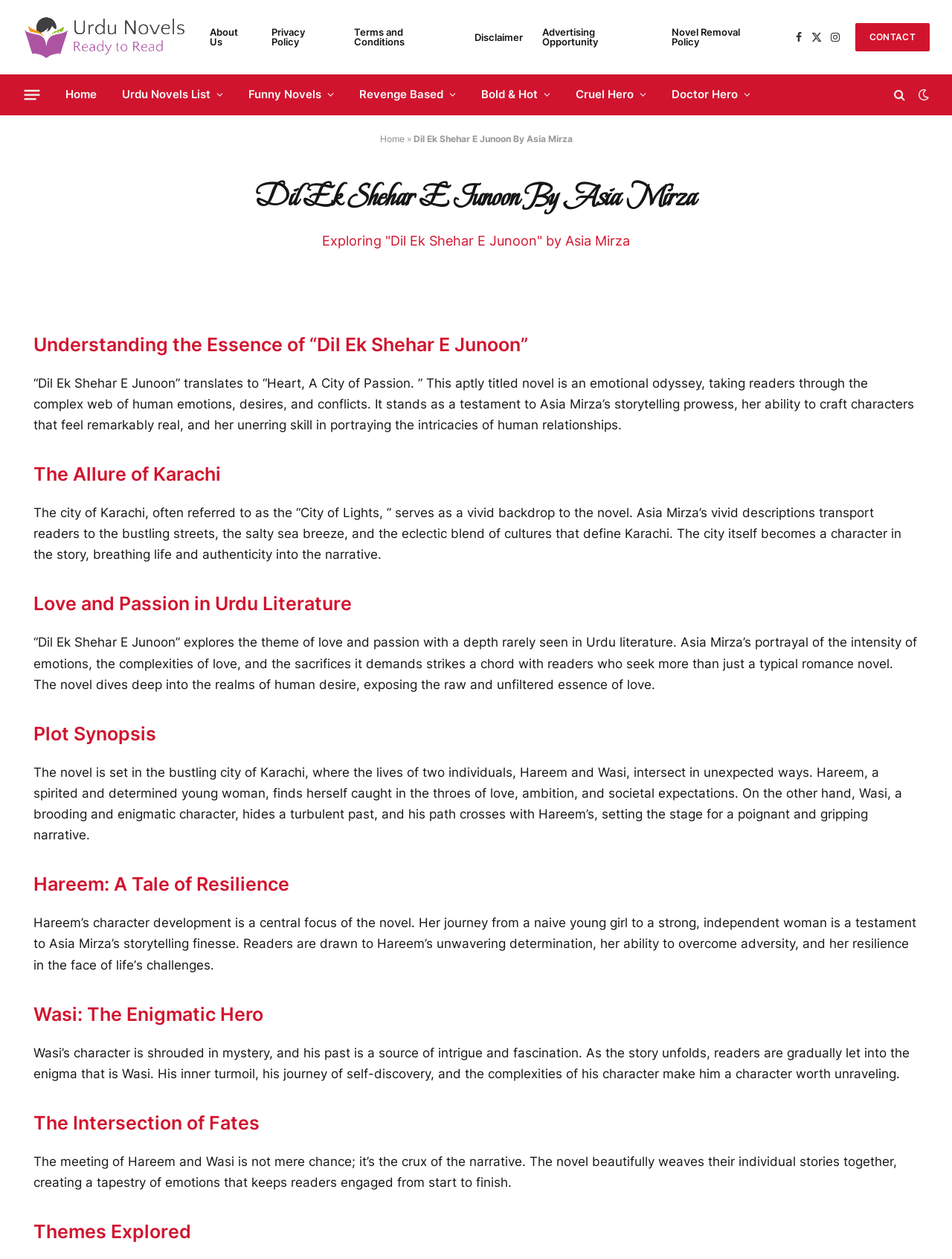Provide the bounding box coordinates for the area that should be clicked to complete the instruction: "Explore Funny Novels".

[0.248, 0.059, 0.364, 0.091]